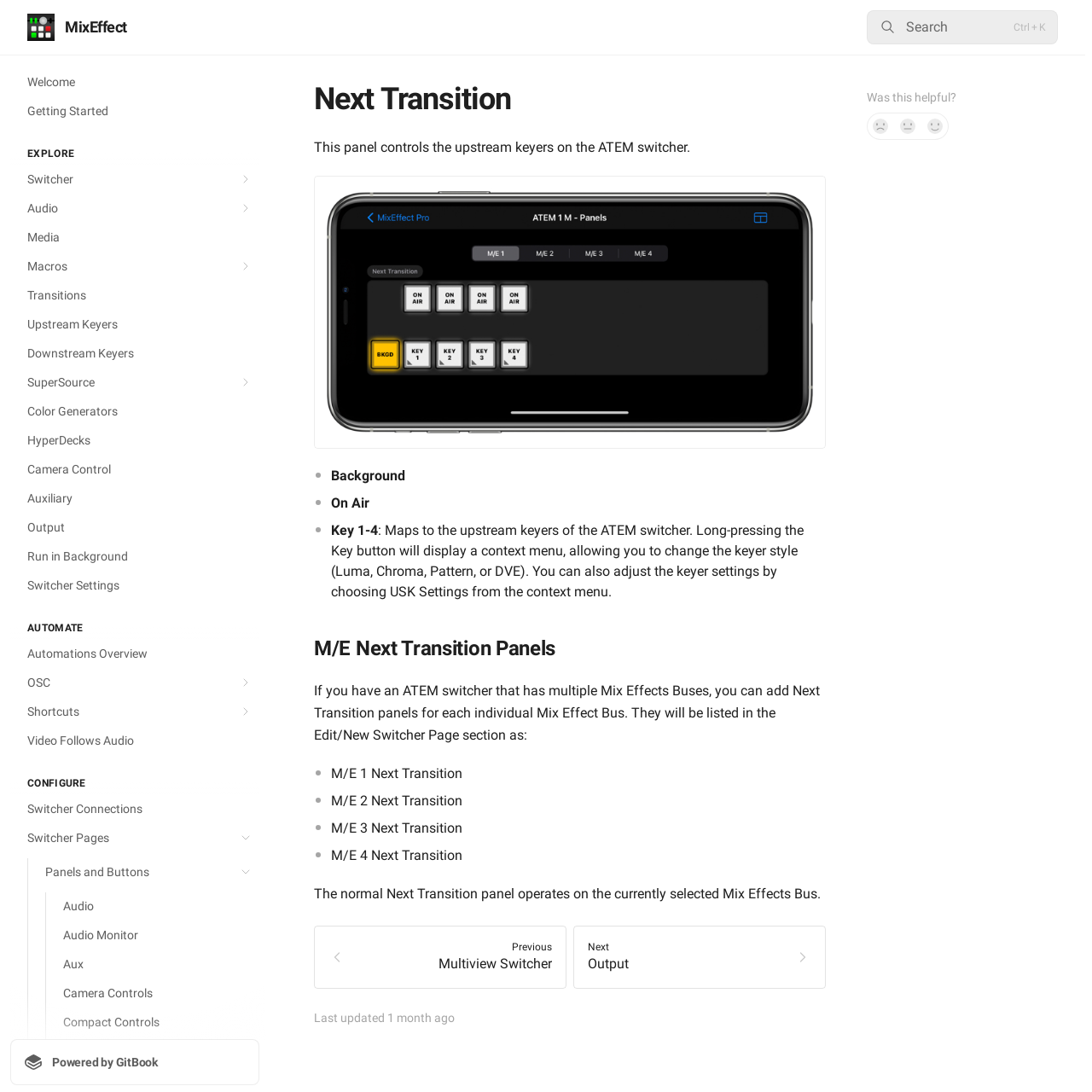Give a short answer to this question using one word or a phrase:
What is the logo of the website?

MixEffect